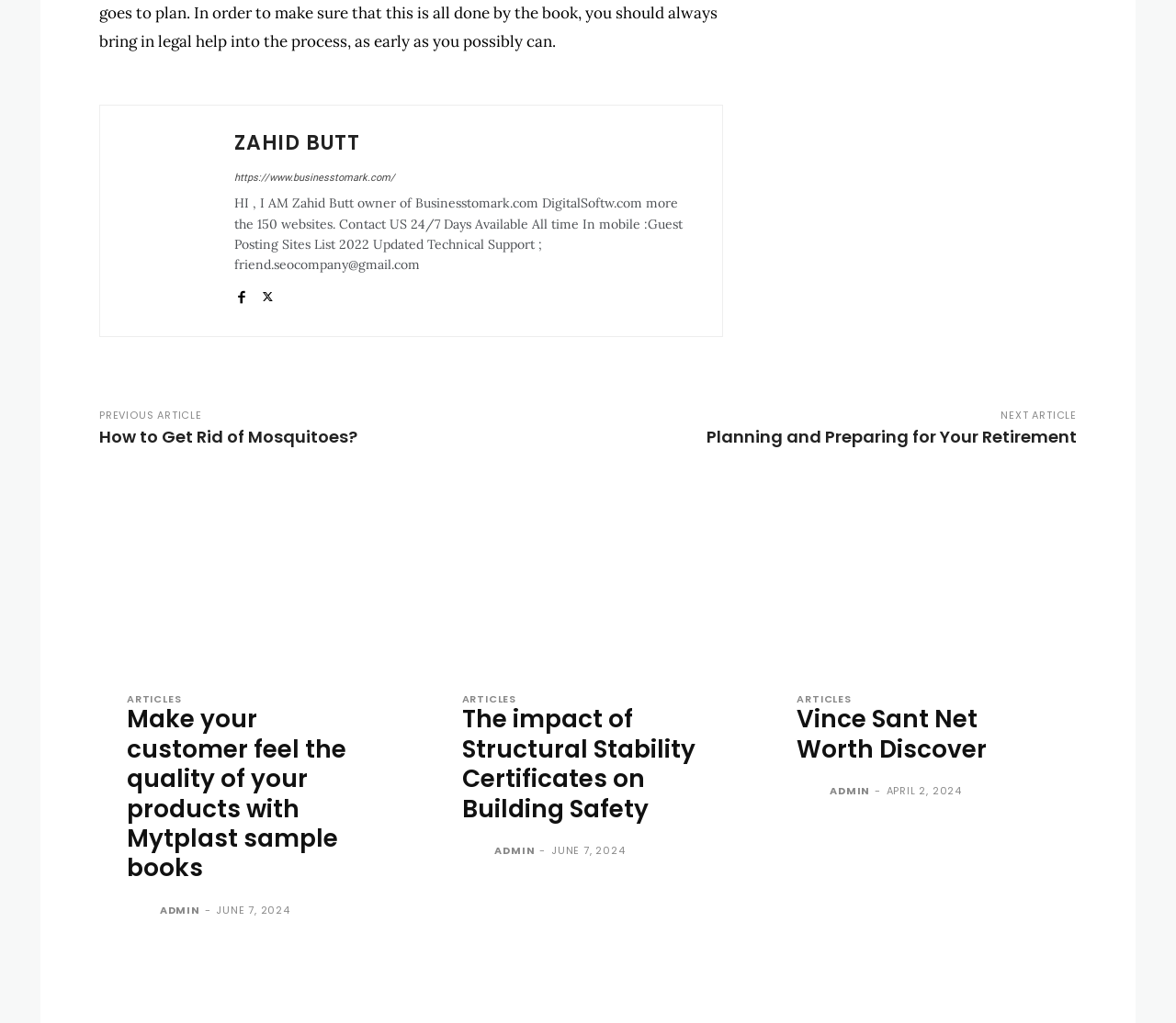Use a single word or phrase to answer the question:
What is the topic of the first article?

Make your customer feel the quality of your products with Mytplast sample books